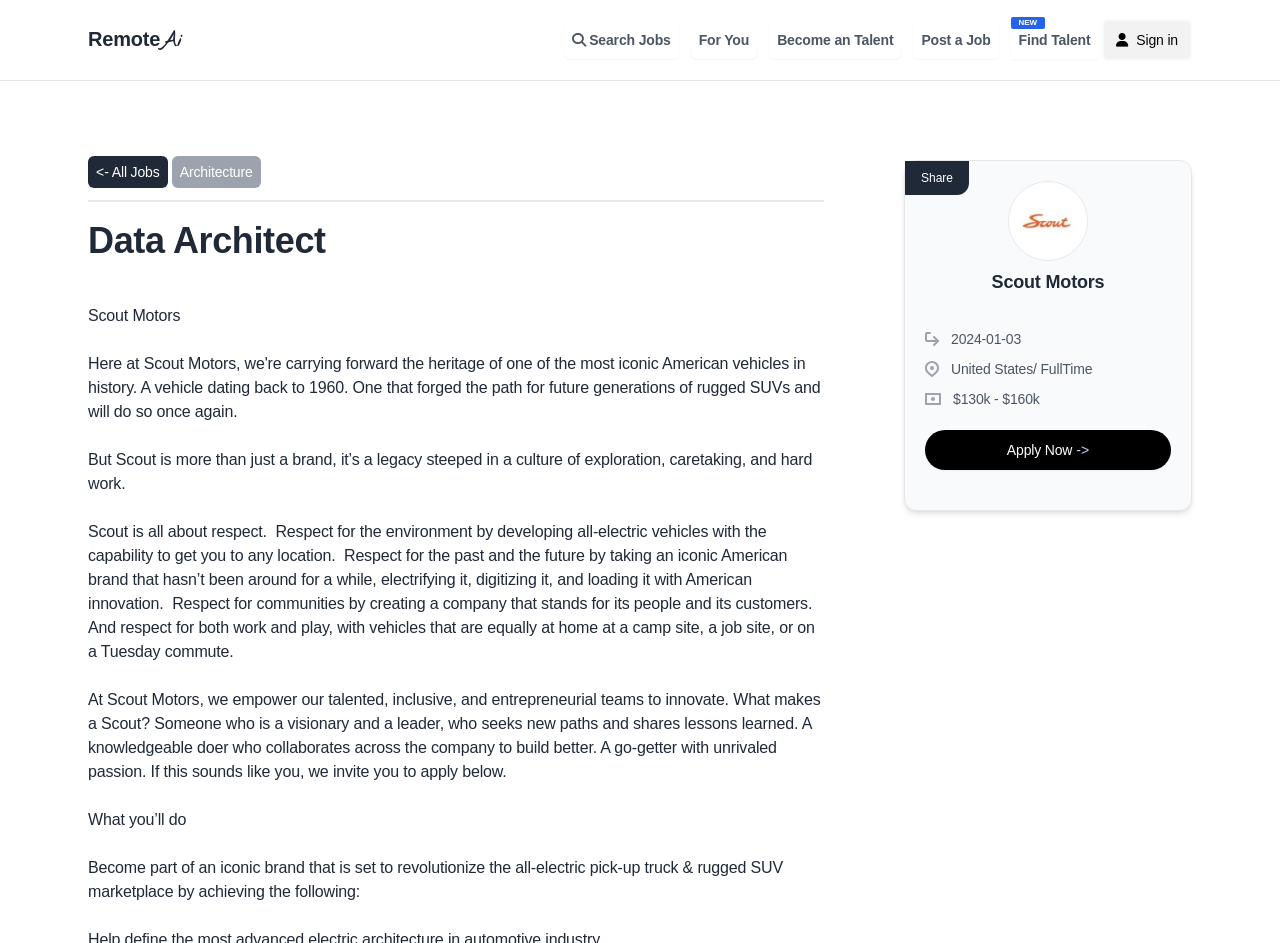What is the job title of the posting?
Offer a detailed and exhaustive answer to the question.

I found the job title by looking at the heading element that says 'Data Architect' and is located above the company name and job description.